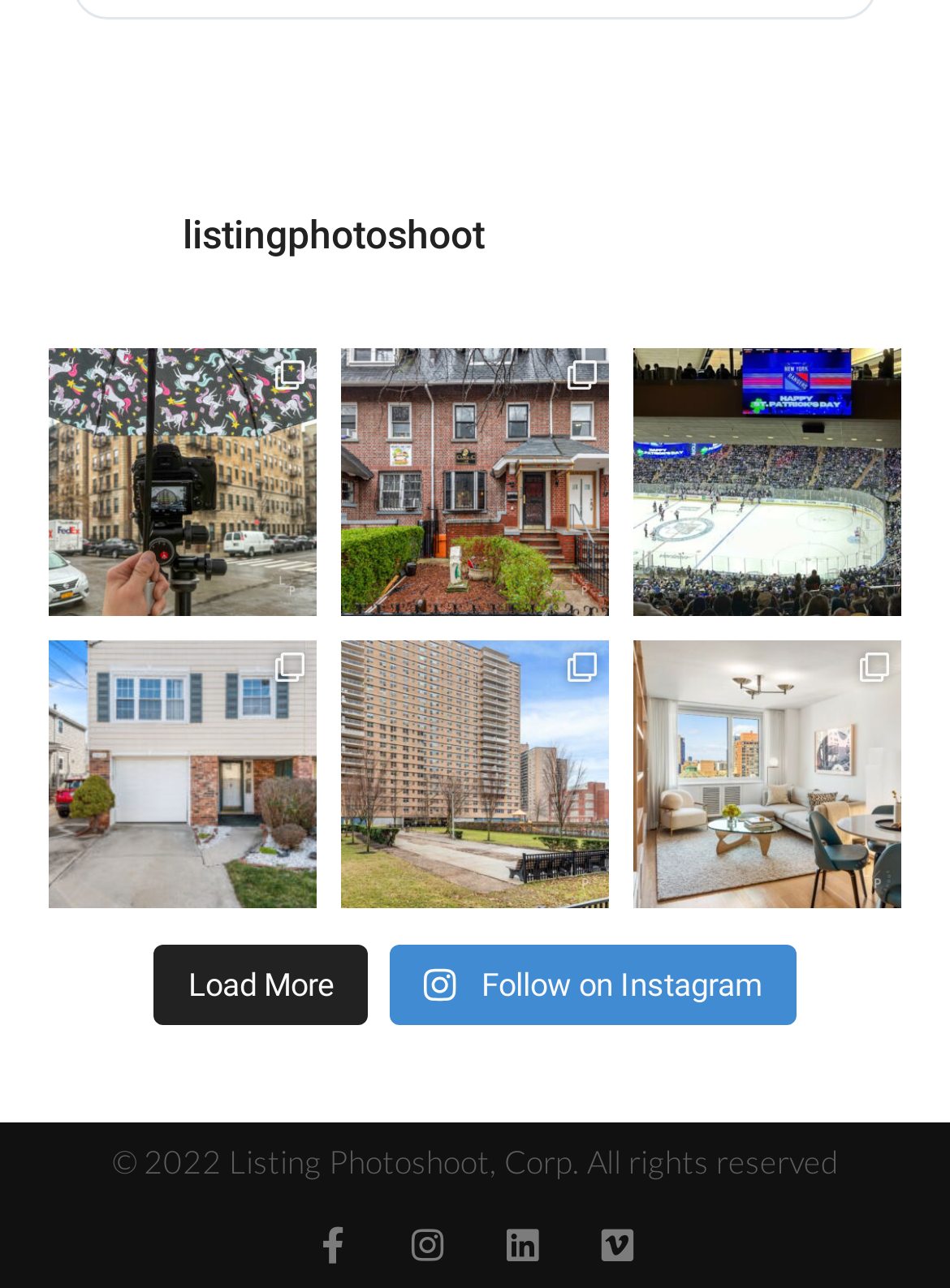How many links are on the webpage?
Using the picture, provide a one-word or short phrase answer.

9